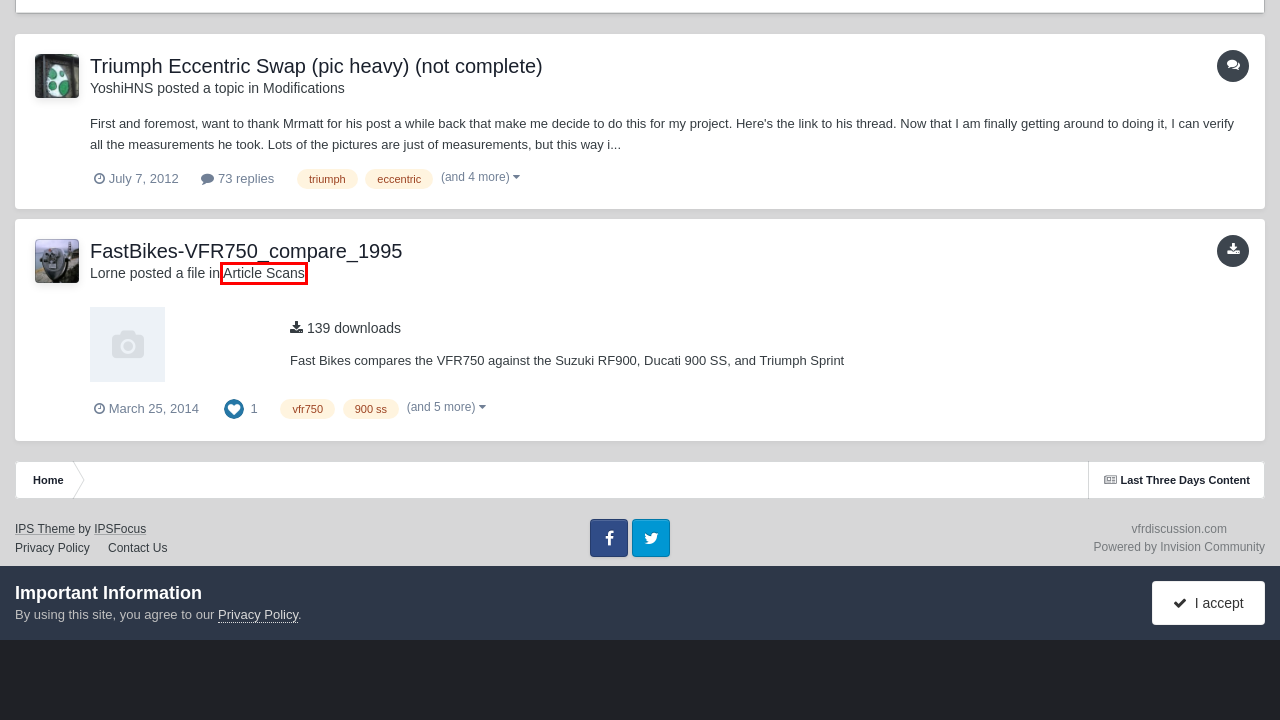Inspect the screenshot of a webpage with a red rectangle bounding box. Identify the webpage description that best corresponds to the new webpage after clicking the element inside the bounding box. Here are the candidates:
A. Contact Us - VFRDiscussion
B. Article Scans - VFRDiscussion
C. Showing results for tags '900 ss'. - VFRDiscussion
D. The scalable creator and customer community platform - Invision Community
E. YoshiHNS - VFRDiscussion
F. Showing results for tags 'eccentric'. - VFRDiscussion
G. Privacy Policy - VFRDiscussion
H. Modifications - VFRDiscussion

B